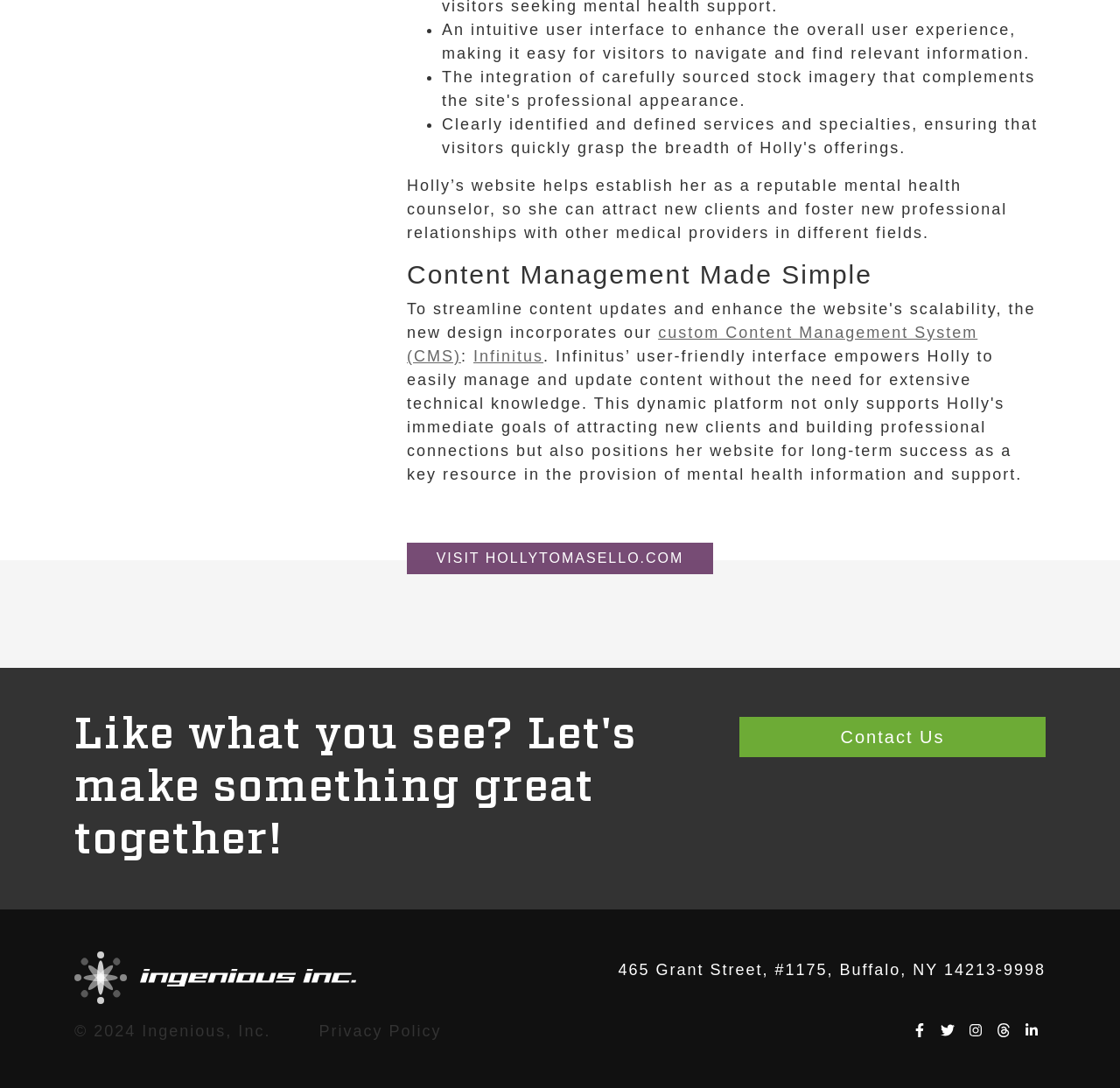Answer the following query concisely with a single word or phrase:
What is the address of Holly's office?

465 Grant Street, #1175, Buffalo, NY 14213-9998